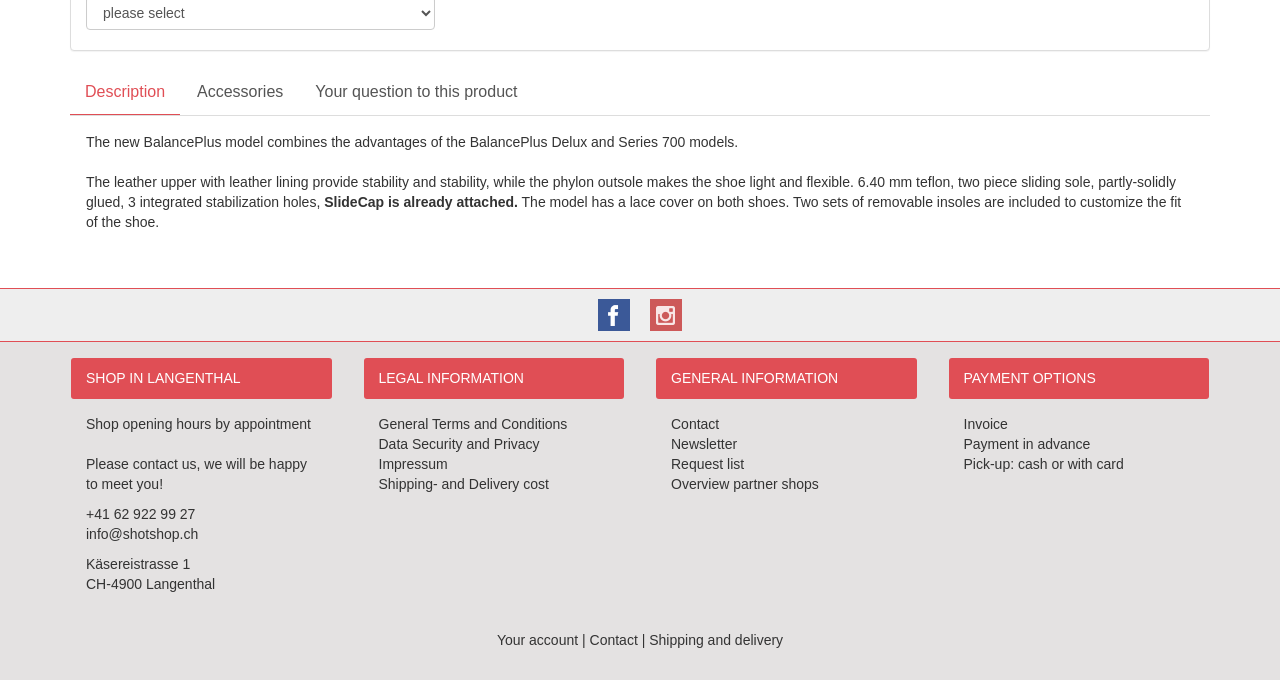Identify the bounding box coordinates of the section to be clicked to complete the task described by the following instruction: "Click on the 'Description' link". The coordinates should be four float numbers between 0 and 1, formatted as [left, top, right, bottom].

[0.055, 0.104, 0.141, 0.168]